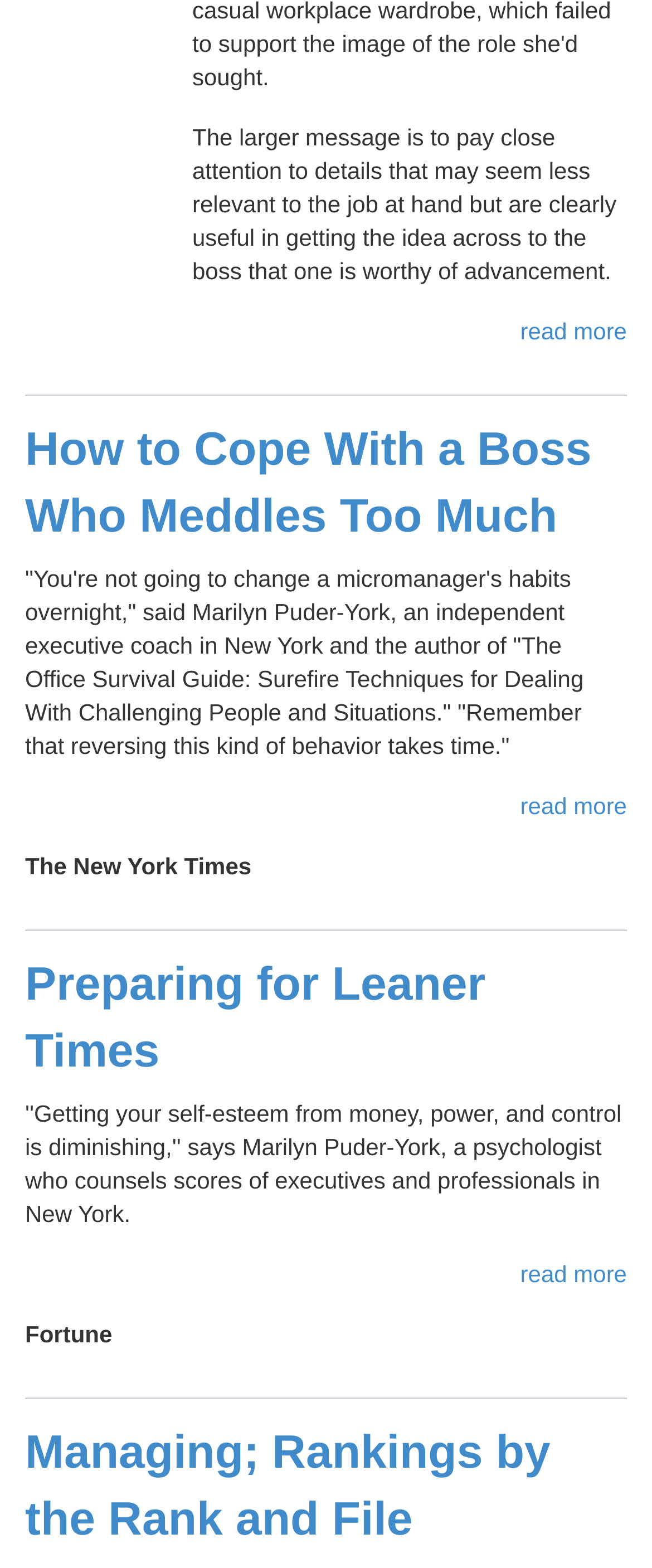What is the main theme of the articles on the webpage?
Analyze the image and provide a thorough answer to the question.

The main theme of the articles on the webpage is career development, as they all seem to be providing advice or guidance on how to navigate workplace situations and advance in one's career.